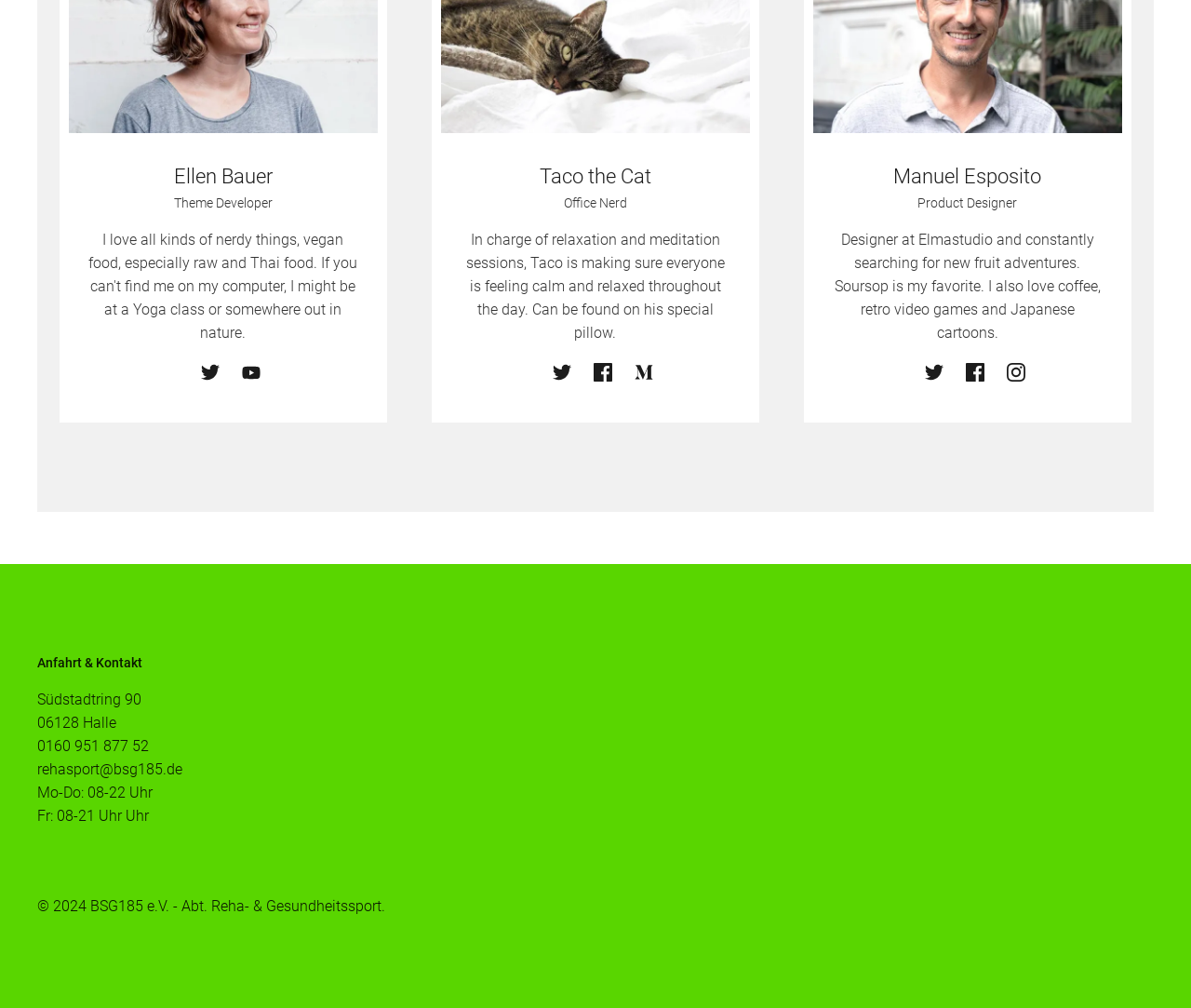Please identify the bounding box coordinates of the element that needs to be clicked to perform the following instruction: "Search in English".

None